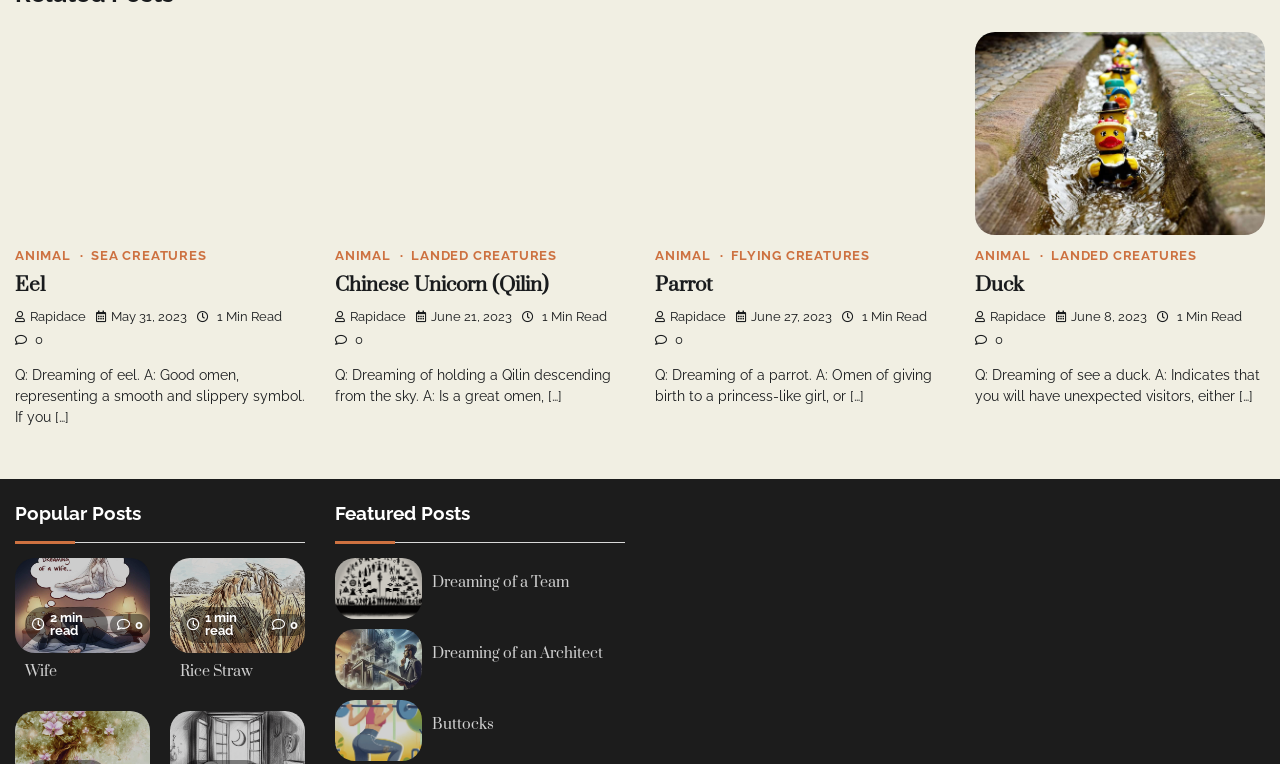What is the date of the third article?
Please give a detailed and elaborate answer to the question based on the image.

I examined the third article element [49] and found the StaticText element [459] with the text 'June 27, 2023', which indicates the date of this article.